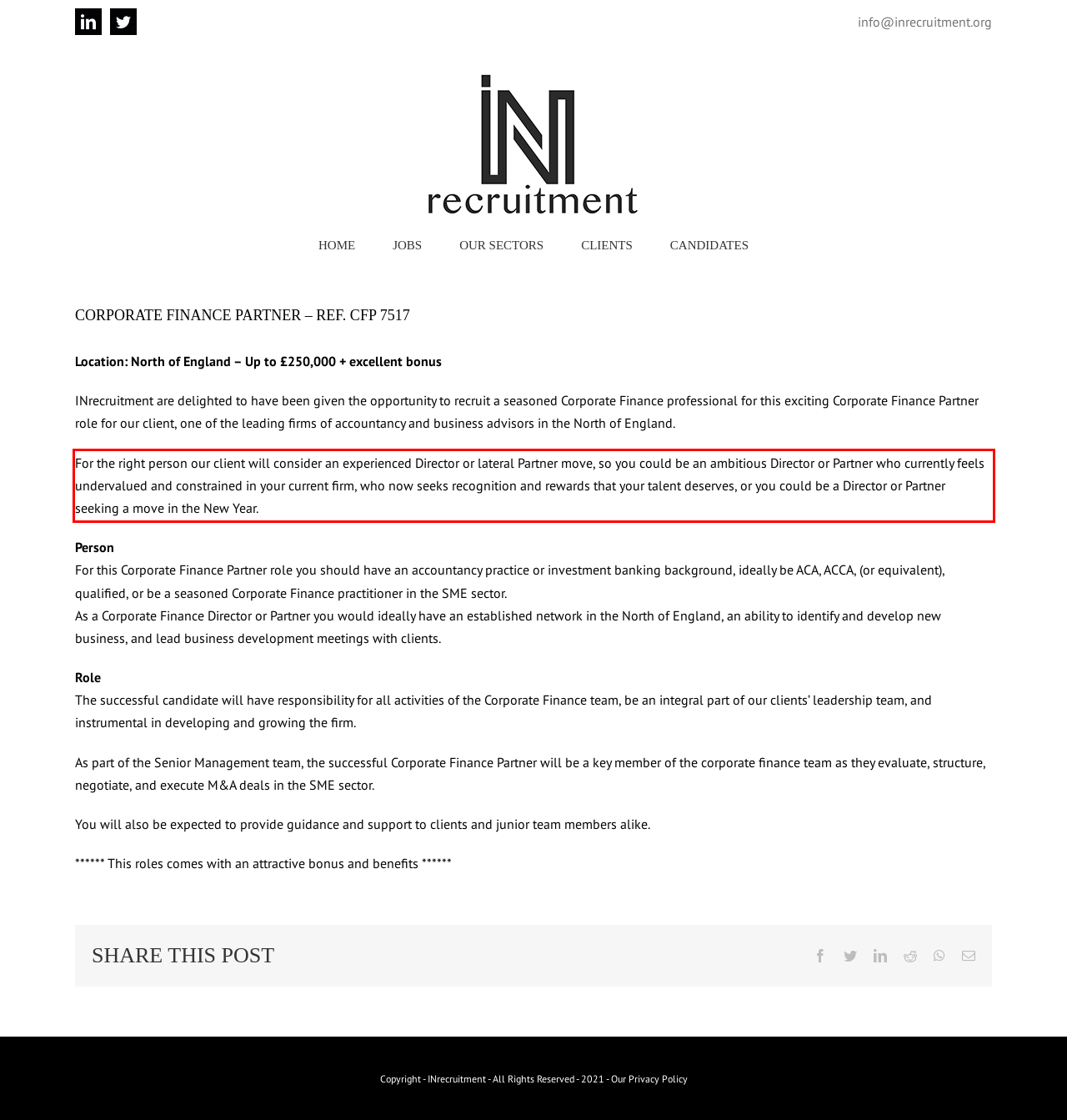Examine the webpage screenshot, find the red bounding box, and extract the text content within this marked area.

For the right person our client will consider an experienced Director or lateral Partner move, so you could be an ambitious Director or Partner who currently feels undervalued and constrained in your current firm, who now seeks recognition and rewards that your talent deserves, or you could be a Director or Partner seeking a move in the New Year.